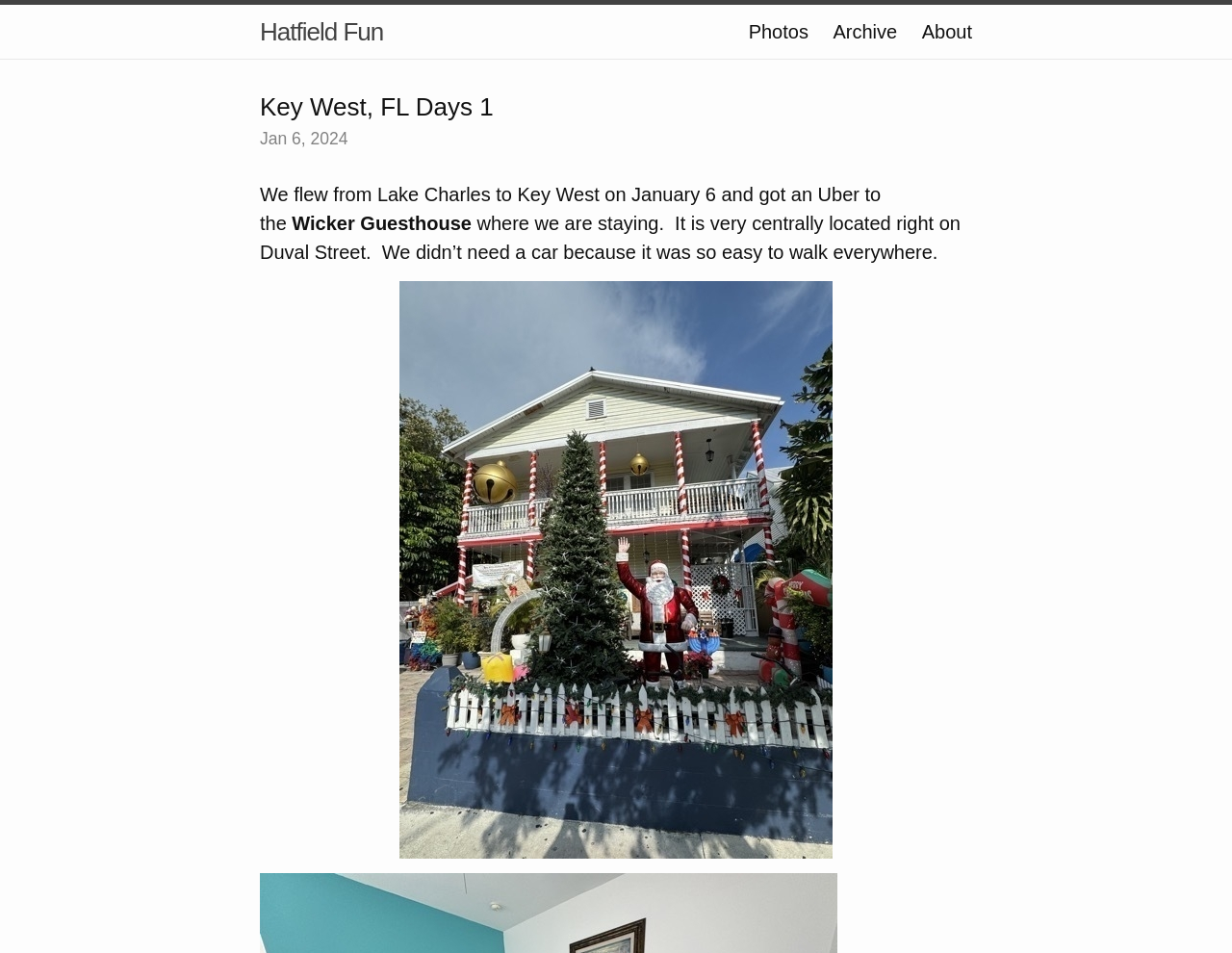Locate the bounding box coordinates of the UI element described by: "Hatfield Fun". The bounding box coordinates should consist of four float numbers between 0 and 1, i.e., [left, top, right, bottom].

[0.211, 0.005, 0.311, 0.062]